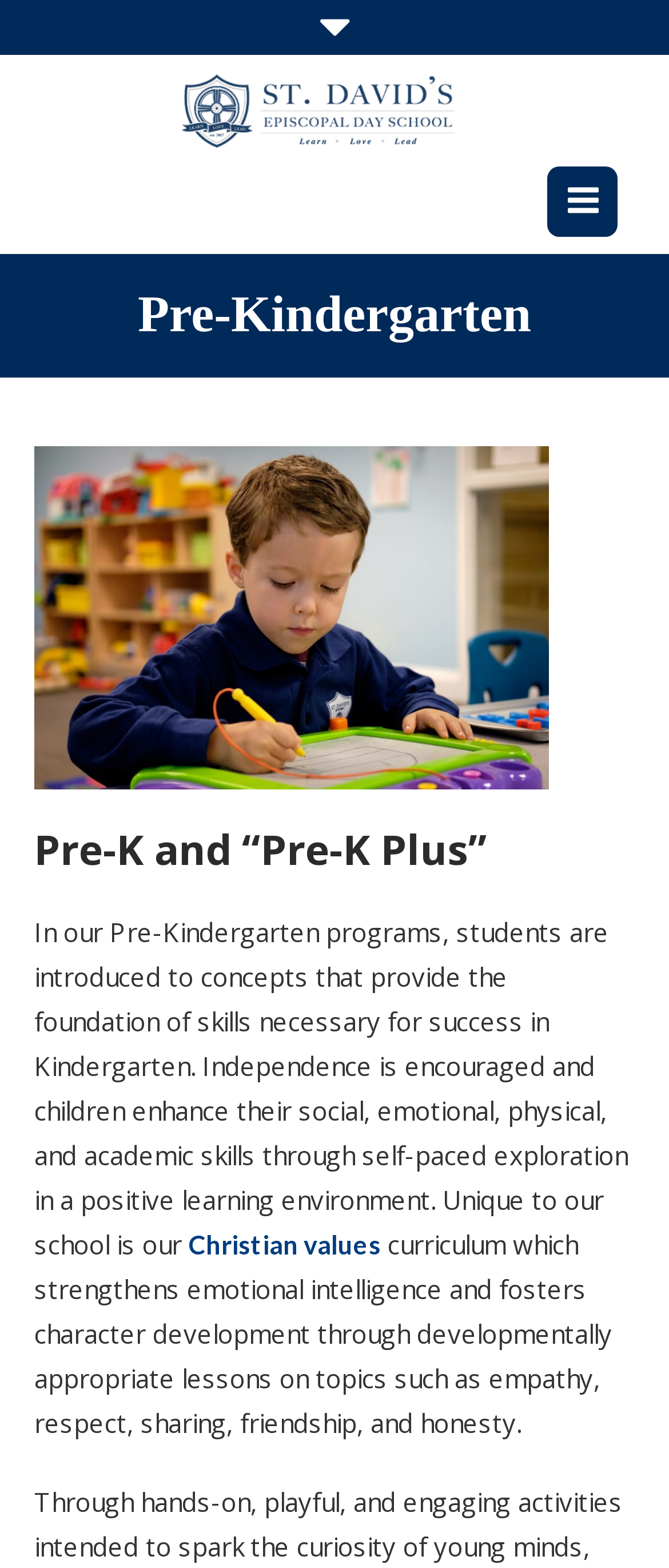What is unique to the school's curriculum?
Based on the image, answer the question in a detailed manner.

The uniqueness of the school's curriculum can be found in the link element, which mentions 'Christian values'. This is part of the curriculum that strengthens emotional intelligence and fosters character development.